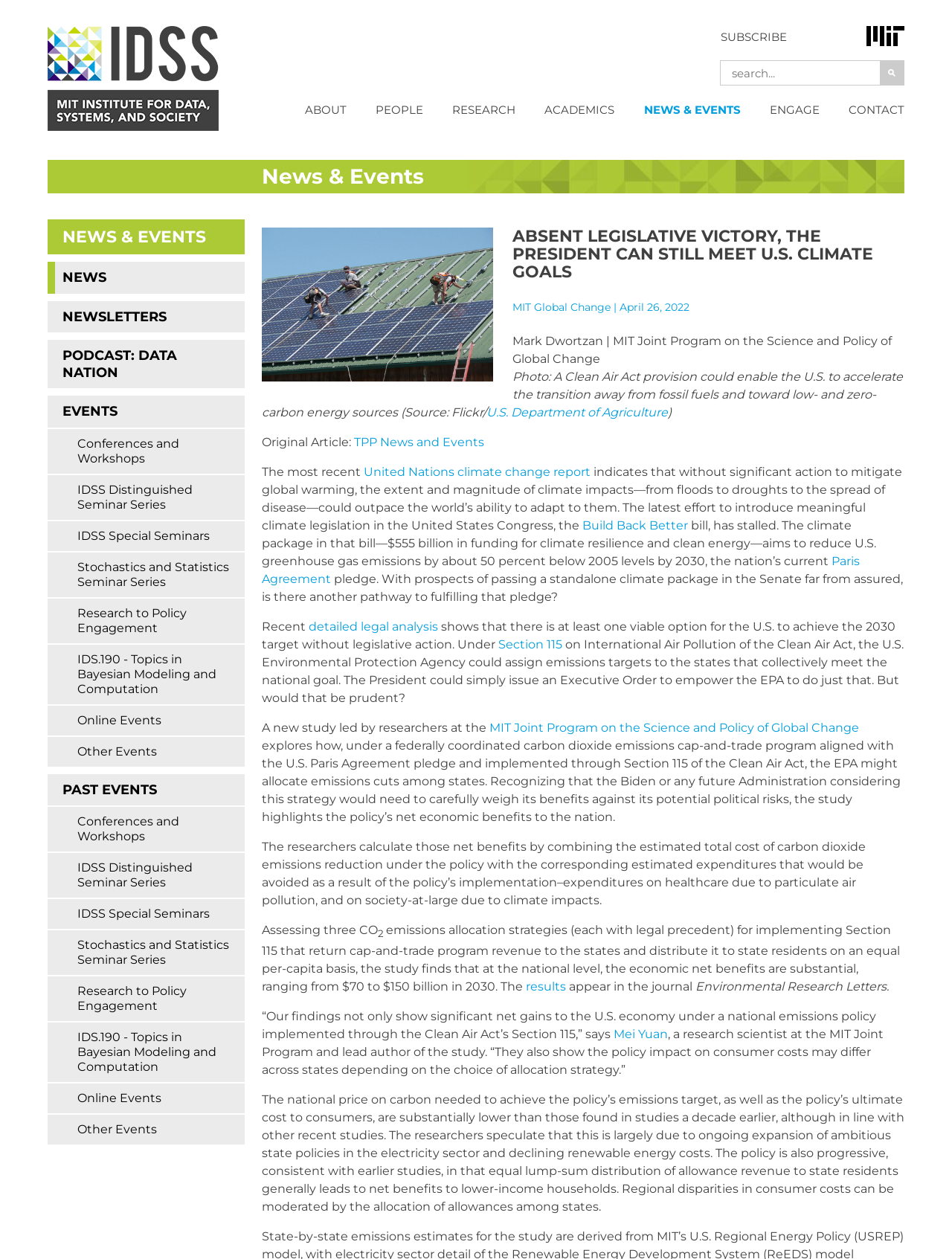Please answer the following question using a single word or phrase: 
What is the estimated economic benefit of the policy?

$70 to $150 billion